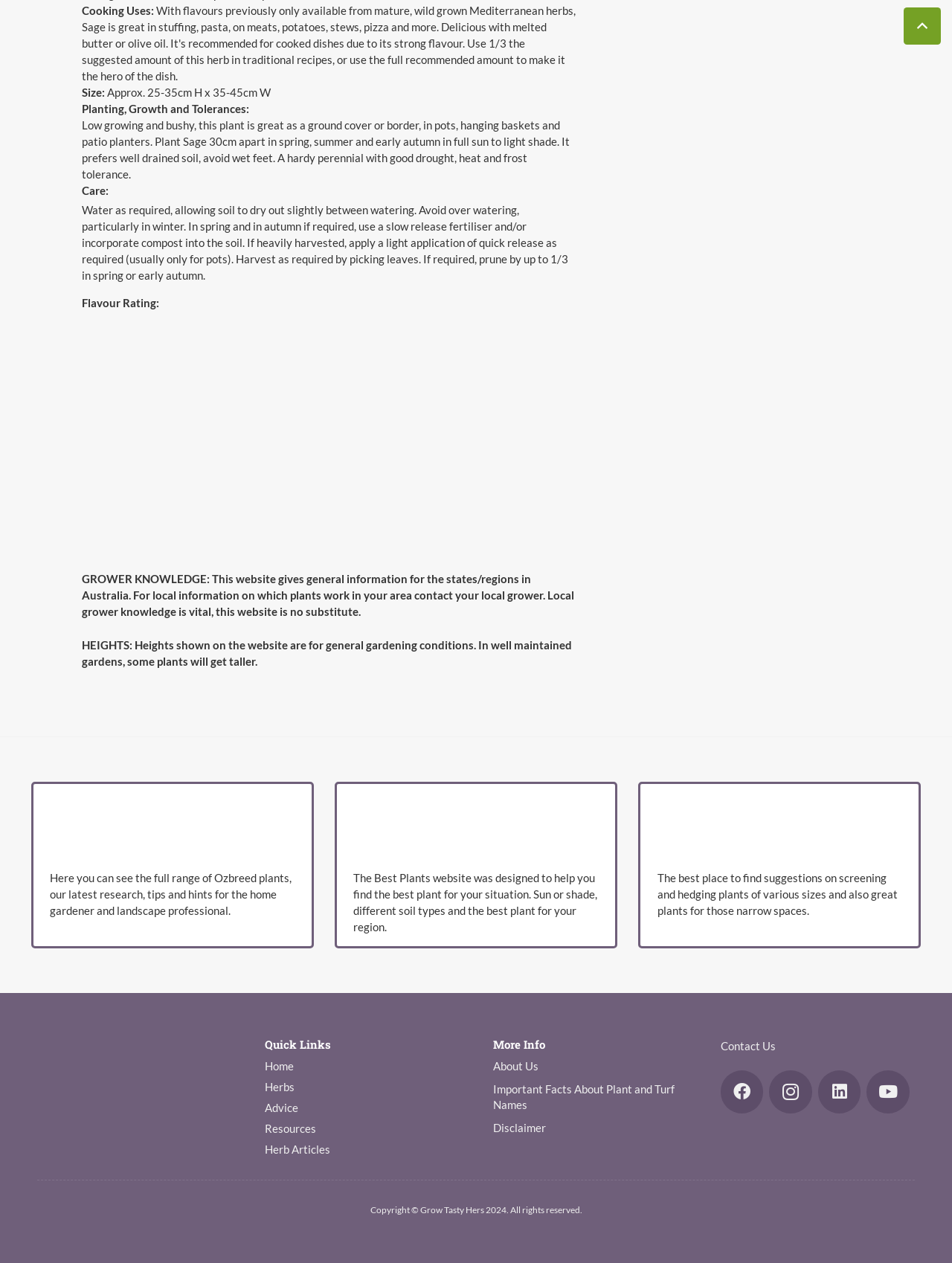Respond concisely with one word or phrase to the following query:
What is the purpose of the Ozbreed plants website?

To provide information on plants